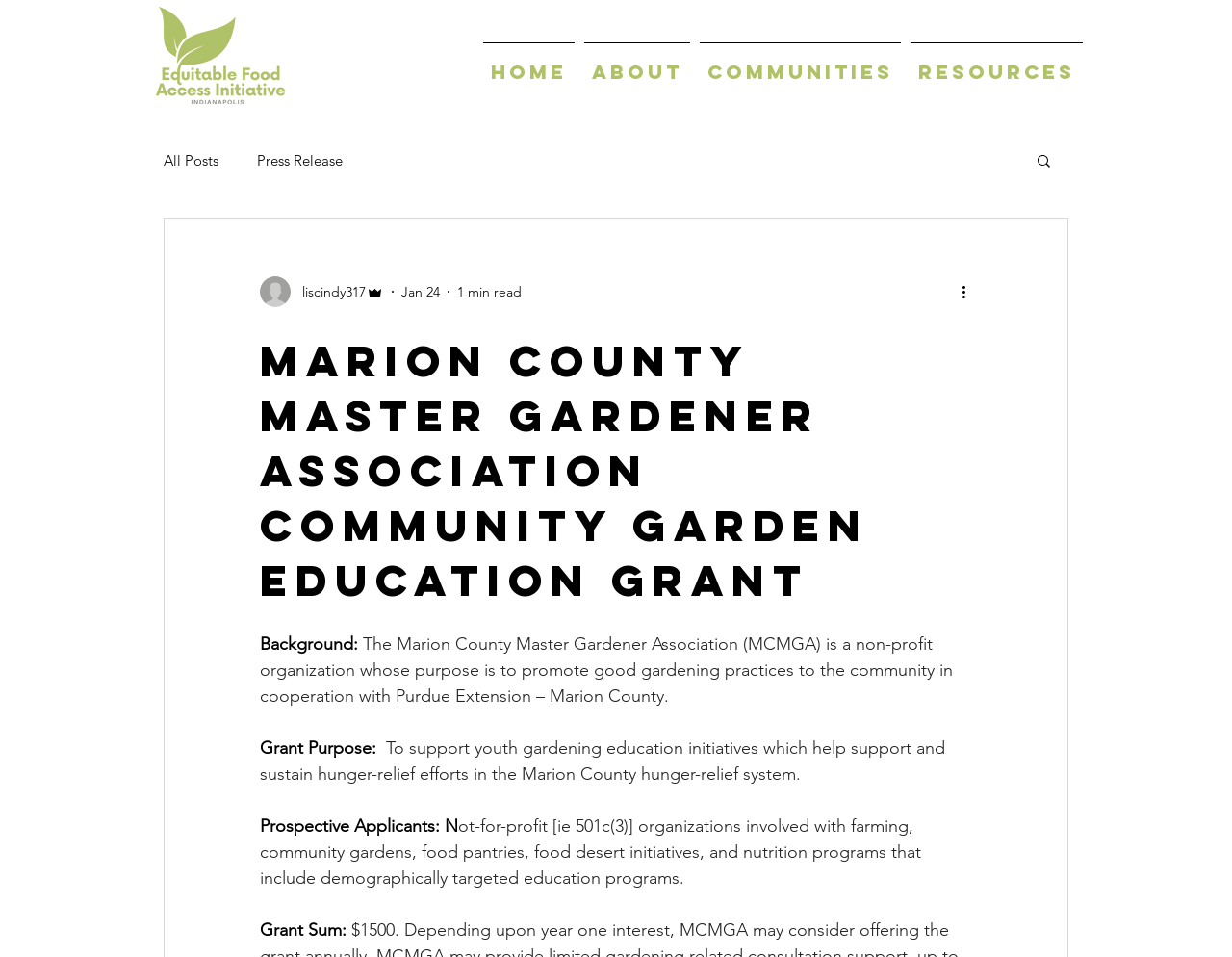Could you determine the bounding box coordinates of the clickable element to complete the instruction: "Search for something"? Provide the coordinates as four float numbers between 0 and 1, i.e., [left, top, right, bottom].

[0.84, 0.159, 0.855, 0.18]